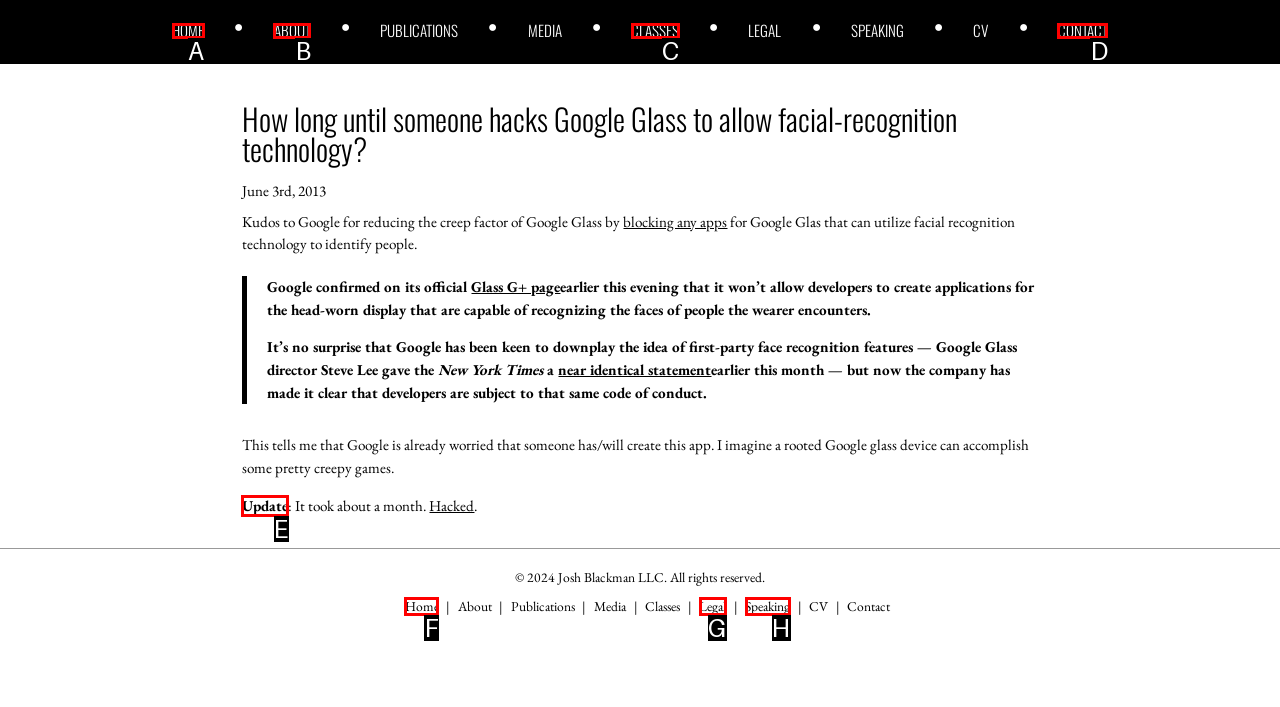Choose the letter of the element that should be clicked to complete the task: Click the 'Moving More, Watching Less' link
Answer with the letter from the possible choices.

None